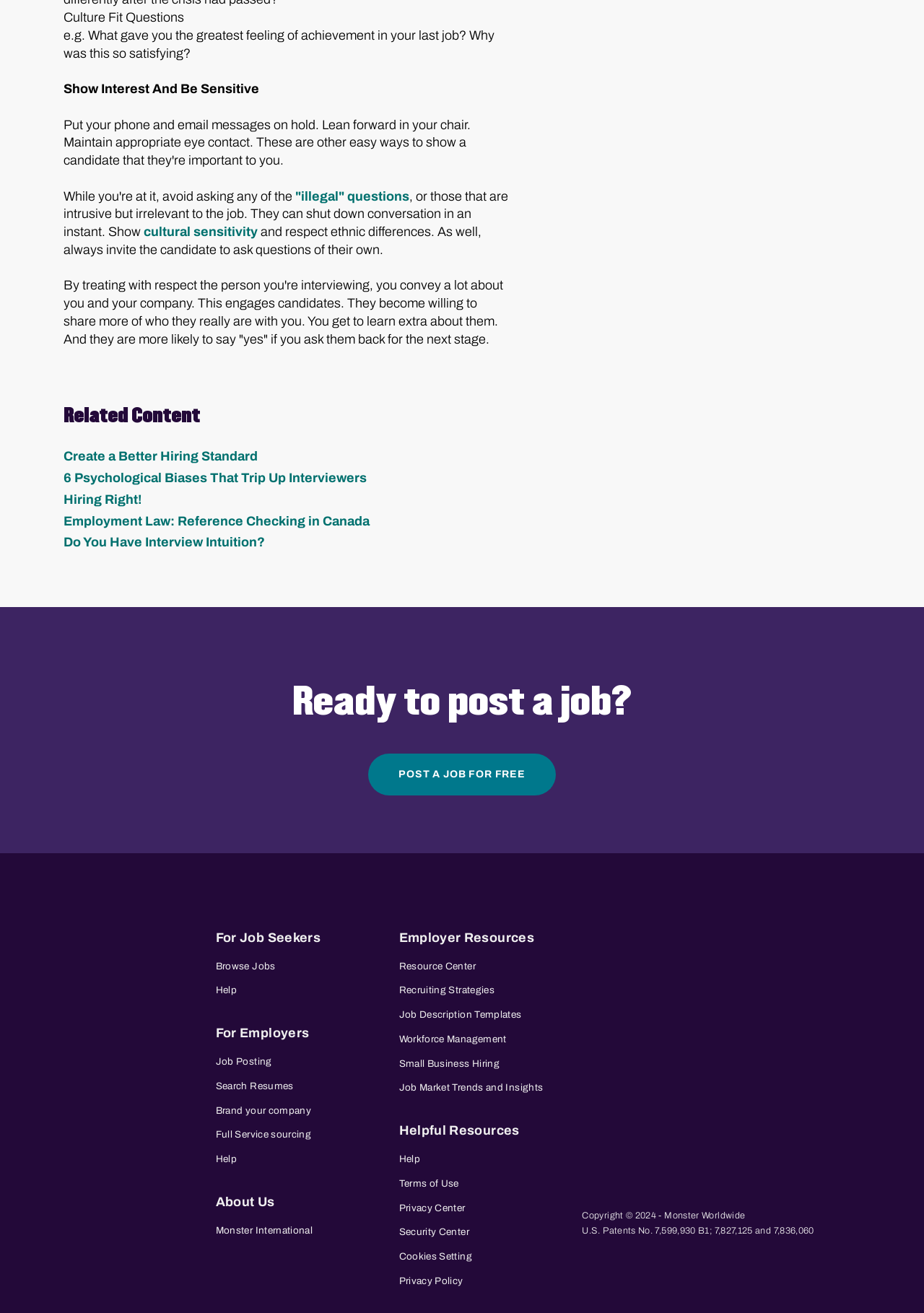Answer the question below in one word or phrase:
What is the purpose of the 'POST A JOB FOR FREE' button?

To post a job